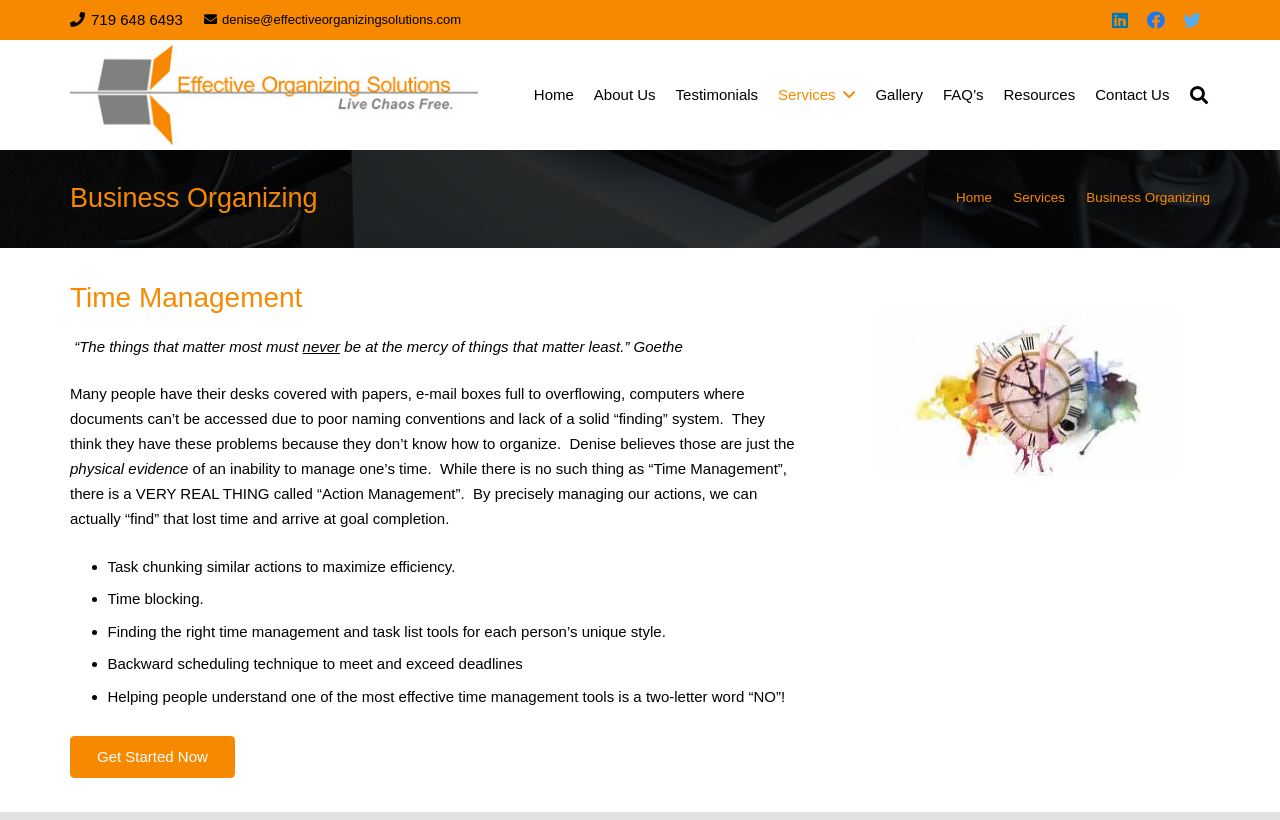Answer briefly with one word or phrase:
What is the purpose of the 'Get Started Now' button?

To start organizing